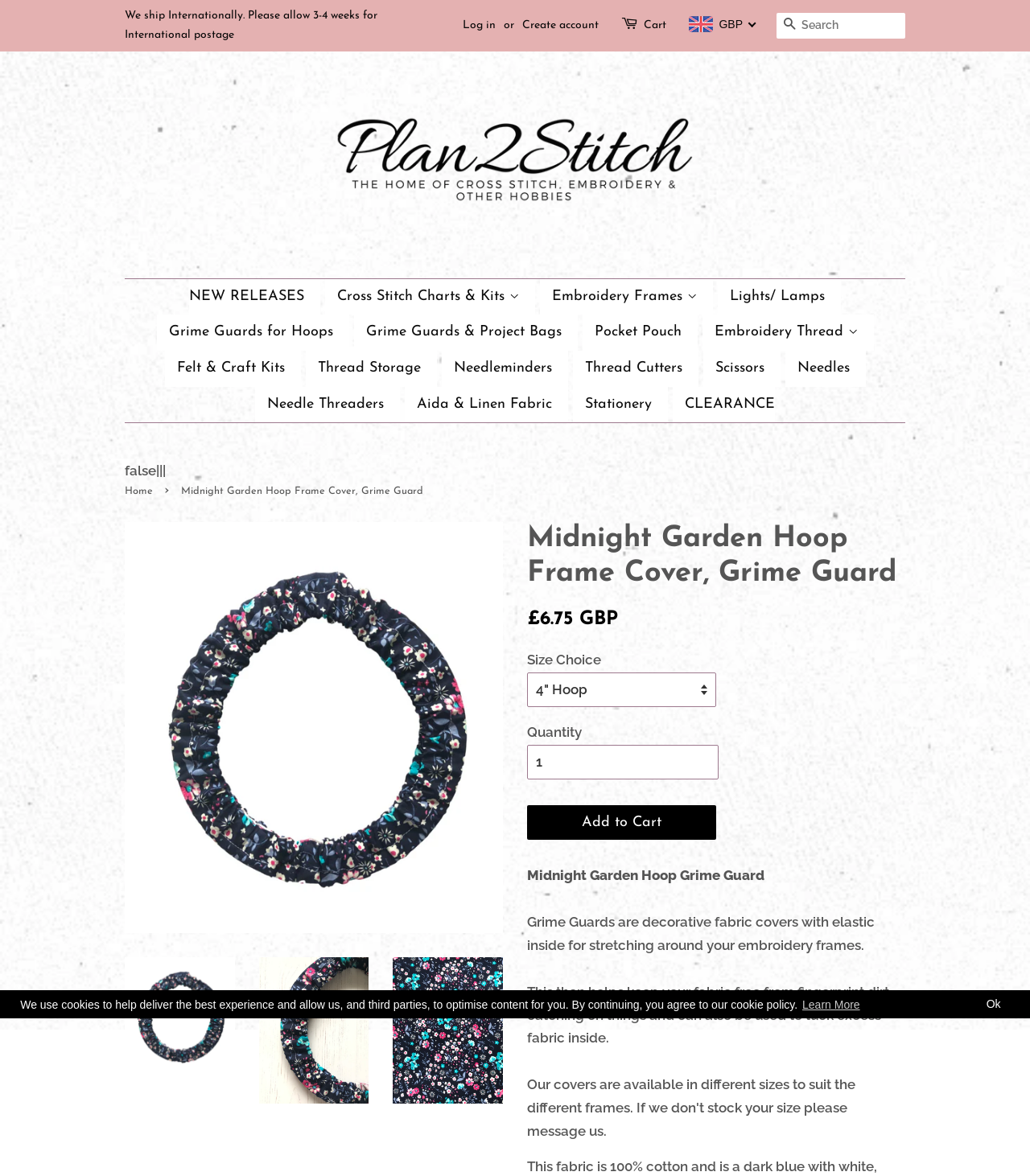Please give a succinct answer to the question in one word or phrase:
How many weeks does it take for international postage?

3-4 weeks